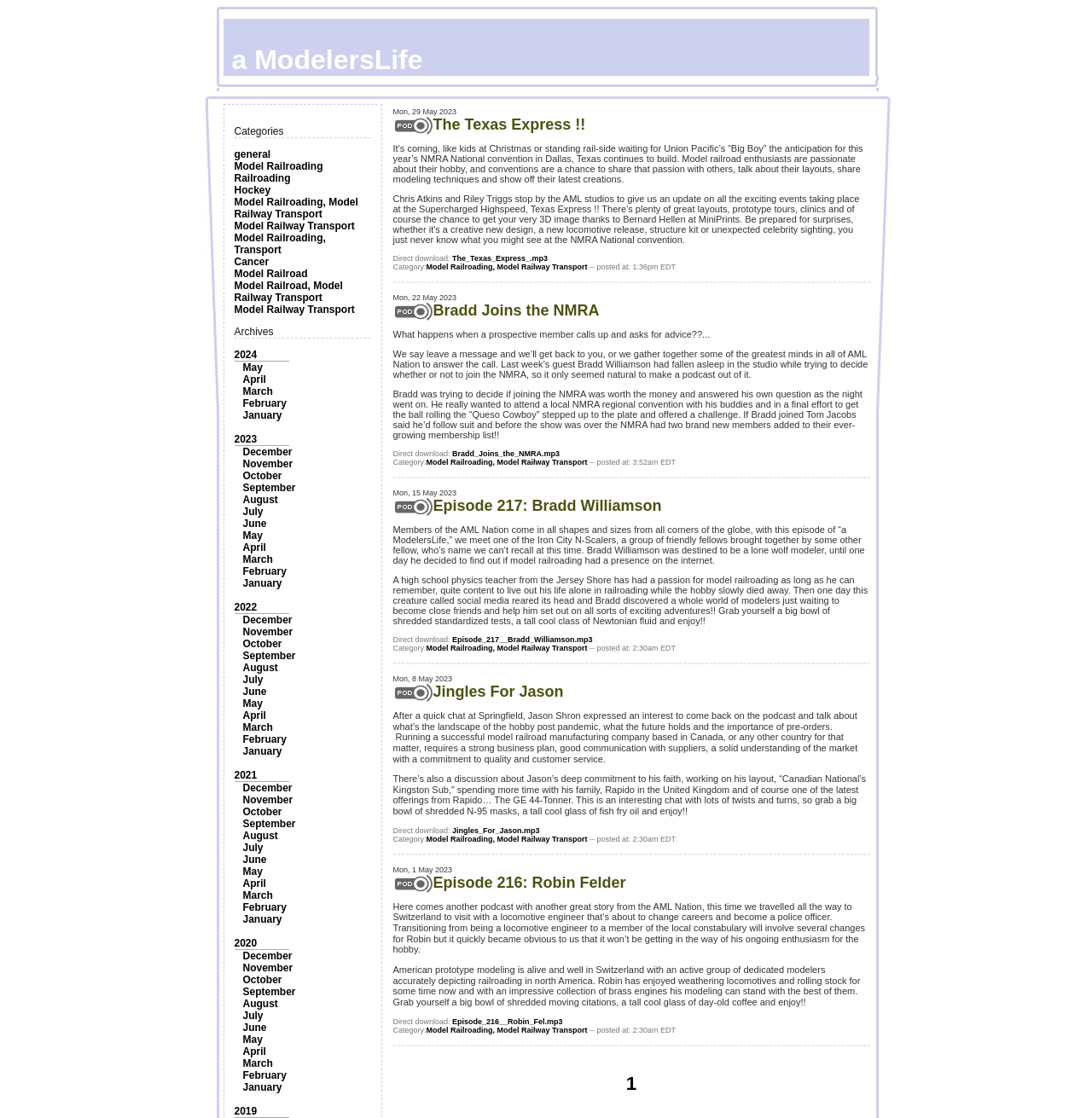Can you specify the bounding box coordinates for the region that should be clicked to fulfill this instruction: "Share the 'BlackOvis.com: 22% Off Your Orders' promo code".

None